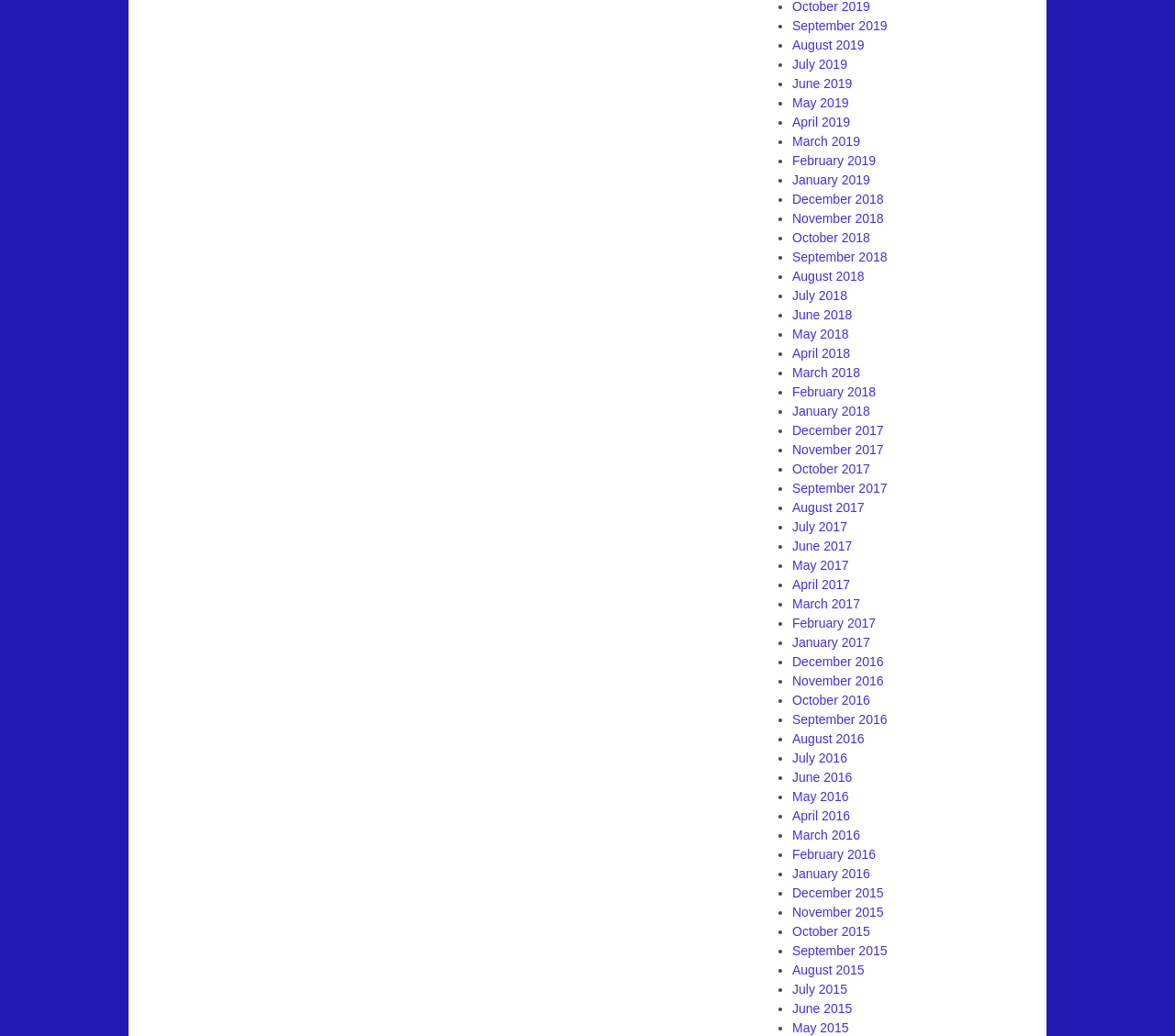Please give a one-word or short phrase response to the following question: 
What is the latest month listed?

September 2019